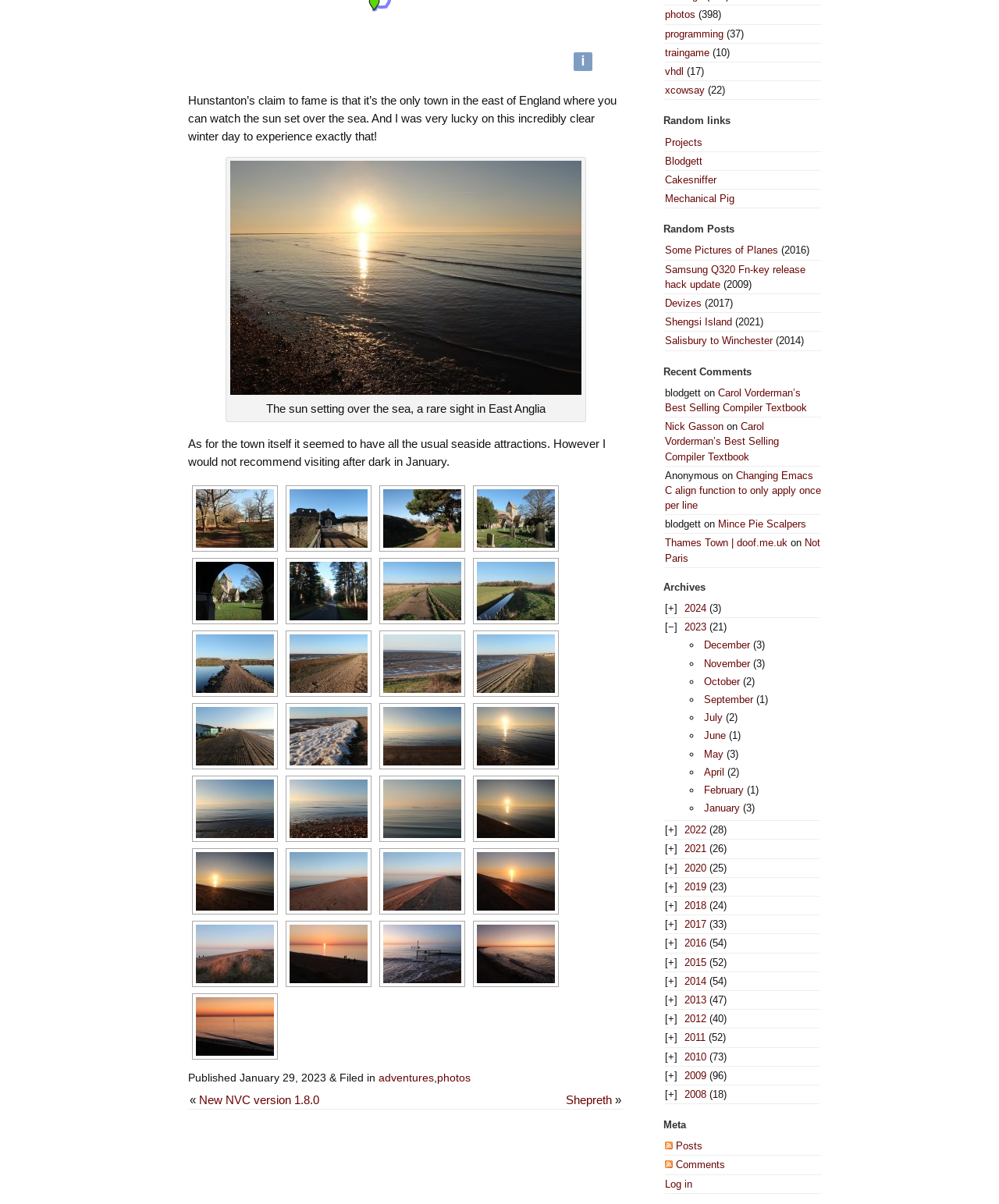From the given element description: "title="Castle Rising castle"", find the bounding box for the UI element. Provide the coordinates as four float numbers between 0 and 1, in the order [left, top, right, bottom].

[0.376, 0.403, 0.466, 0.458]